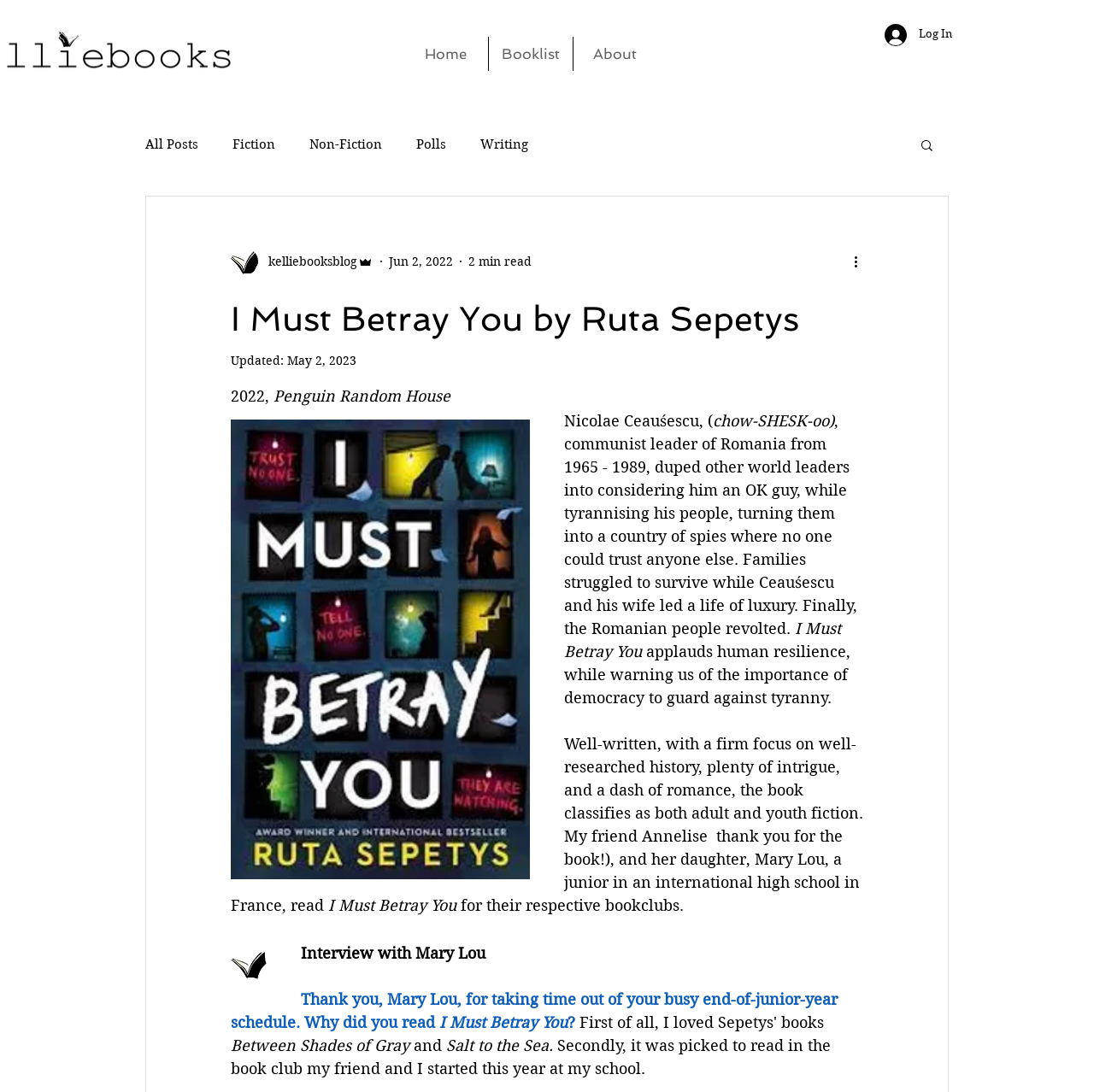Determine the bounding box coordinates of the clickable area required to perform the following instruction: "Search for a book". The coordinates should be represented as four float numbers between 0 and 1: [left, top, right, bottom].

[0.84, 0.126, 0.855, 0.142]